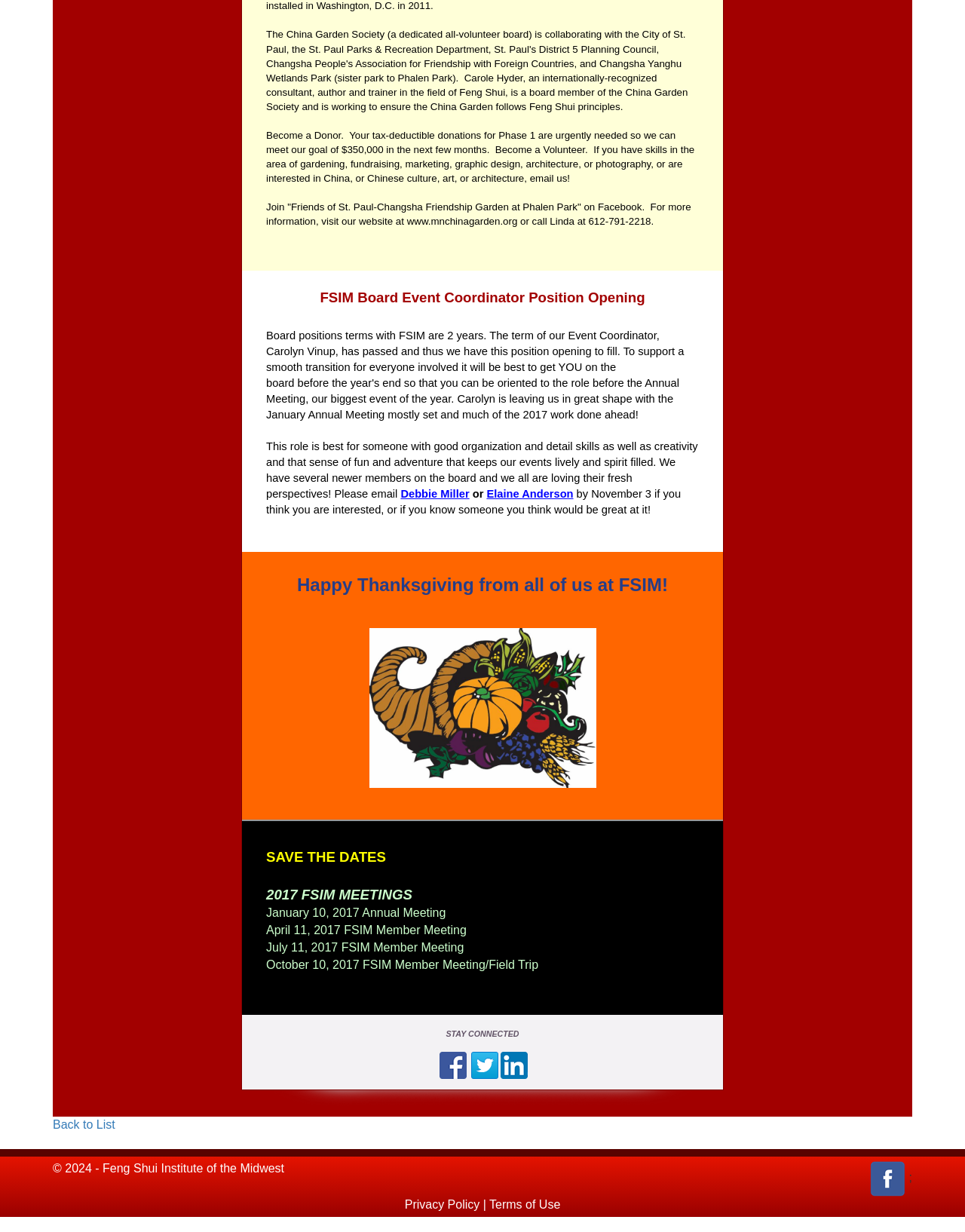Given the element description Back to List, specify the bounding box coordinates of the corresponding UI element in the format (top-left x, top-left y, bottom-right x, bottom-right y). All values must be between 0 and 1.

[0.055, 0.907, 0.119, 0.918]